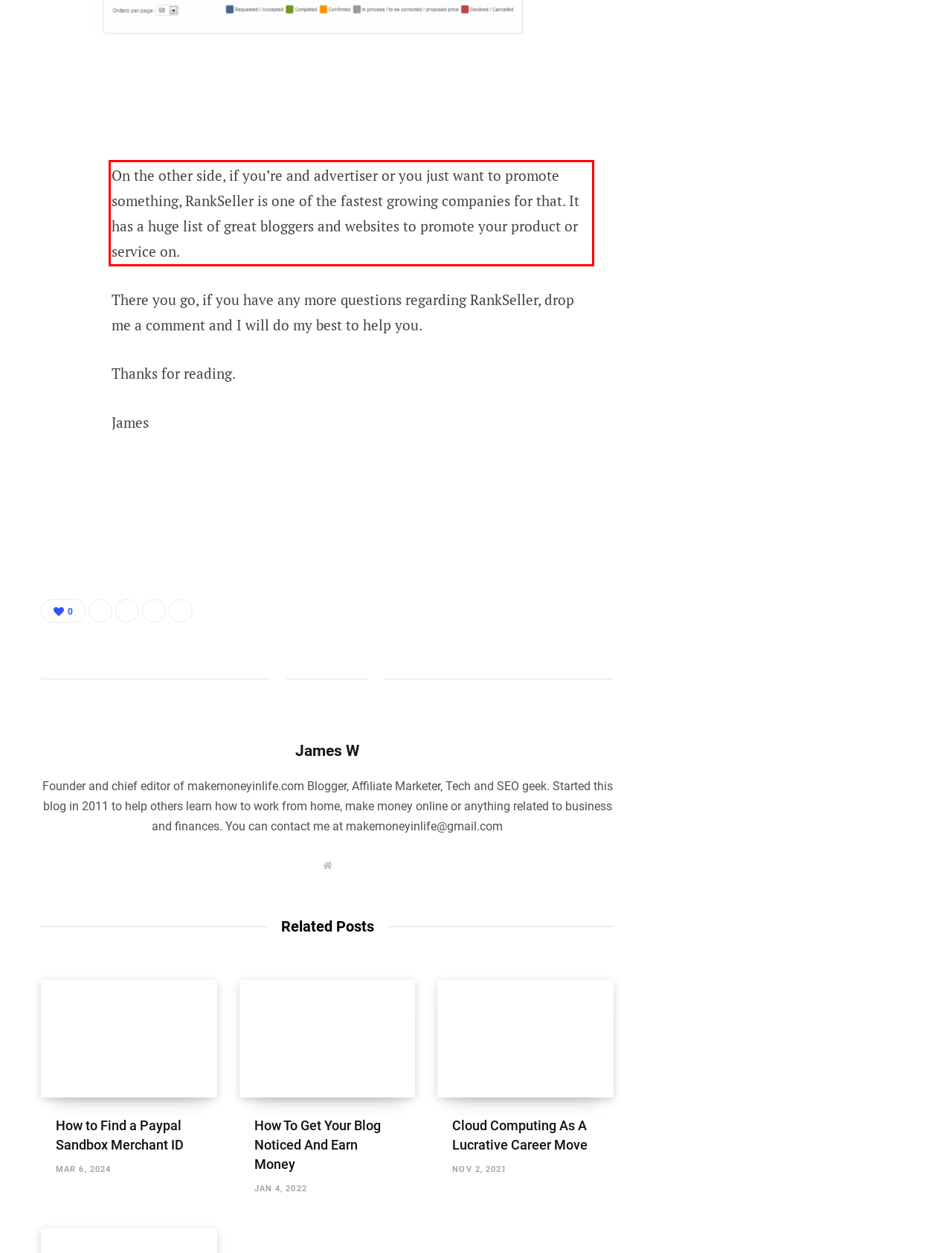Analyze the red bounding box in the provided webpage screenshot and generate the text content contained within.

On the other side, if you’re and advertiser or you just want to promote something, RankSeller is one of the fastest growing companies for that. It has a huge list of great bloggers and websites to promote your product or service on.